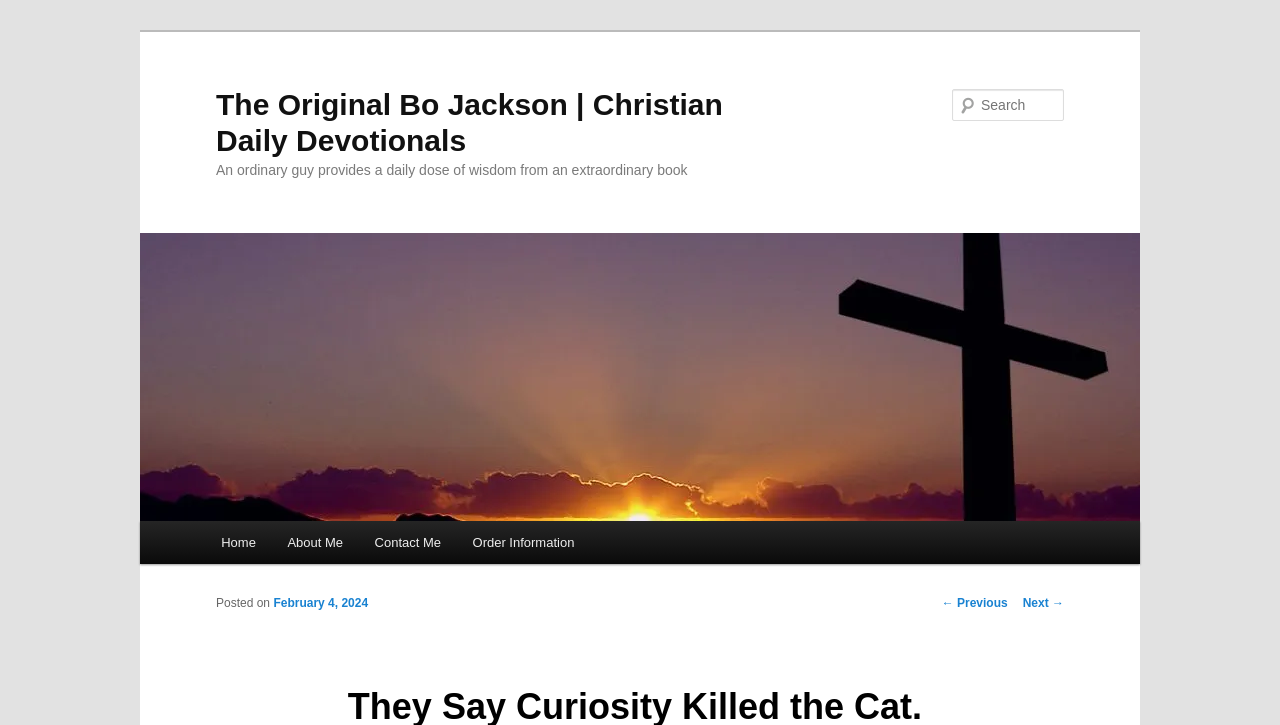Locate and extract the text of the main heading on the webpage.

The Original Bo Jackson | Christian Daily Devotionals